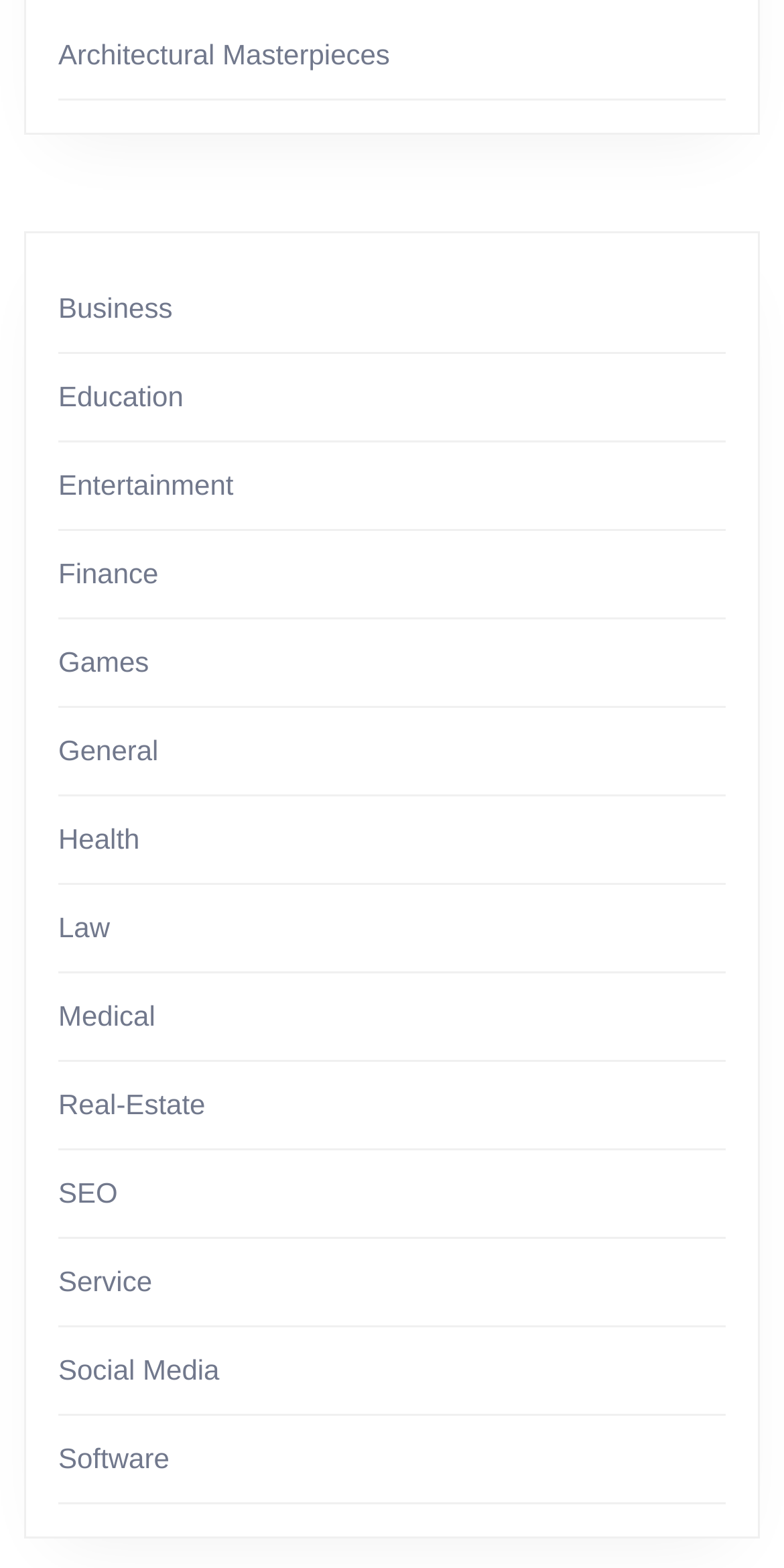How many categories are available?
Refer to the image and give a detailed answer to the query.

I counted the number of links under the 'complementary' element, which are categorized as 'Business', 'Education', 'Entertainment', 'Finance', 'Games', 'General', 'Health', 'Law', 'Medical', 'Real-Estate', 'SEO', 'Service', and 'Social Media'. There are 13 links in total.